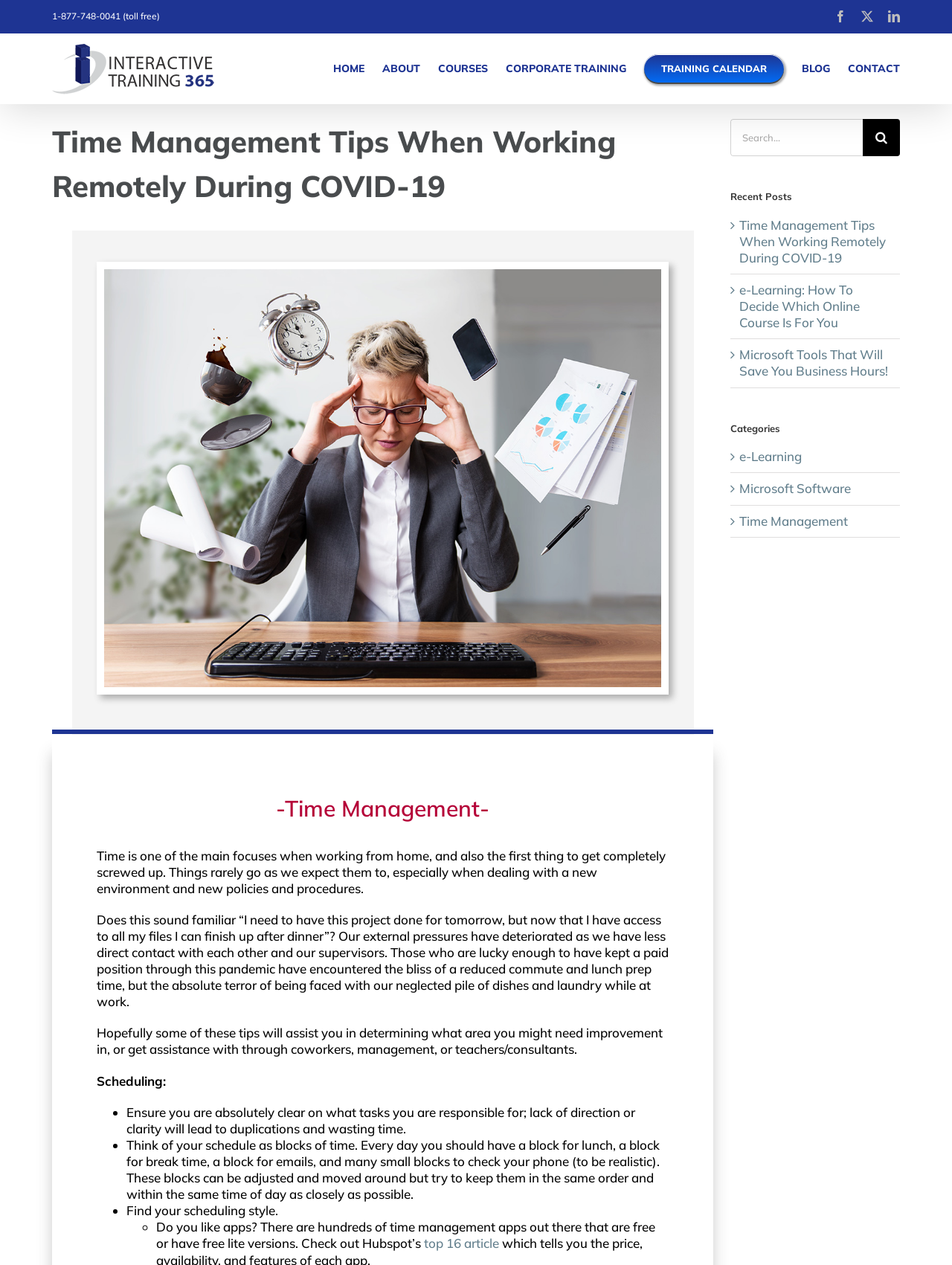Please find the bounding box coordinates of the section that needs to be clicked to achieve this instruction: "Go to the top of the page".

[0.904, 0.732, 0.941, 0.752]